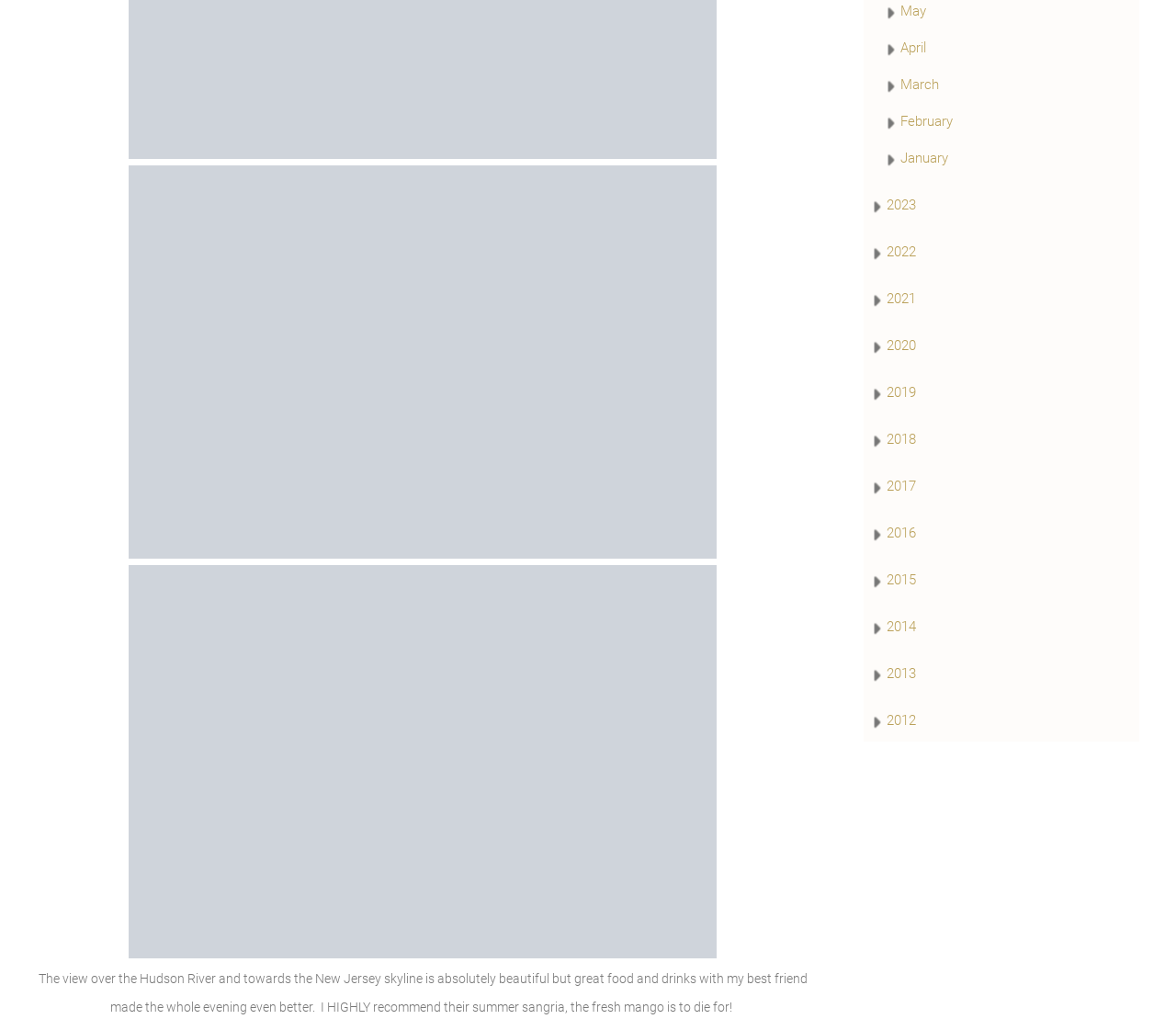Find the bounding box coordinates of the element I should click to carry out the following instruction: "Read the review about the Hudson River view".

[0.032, 0.953, 0.686, 0.995]